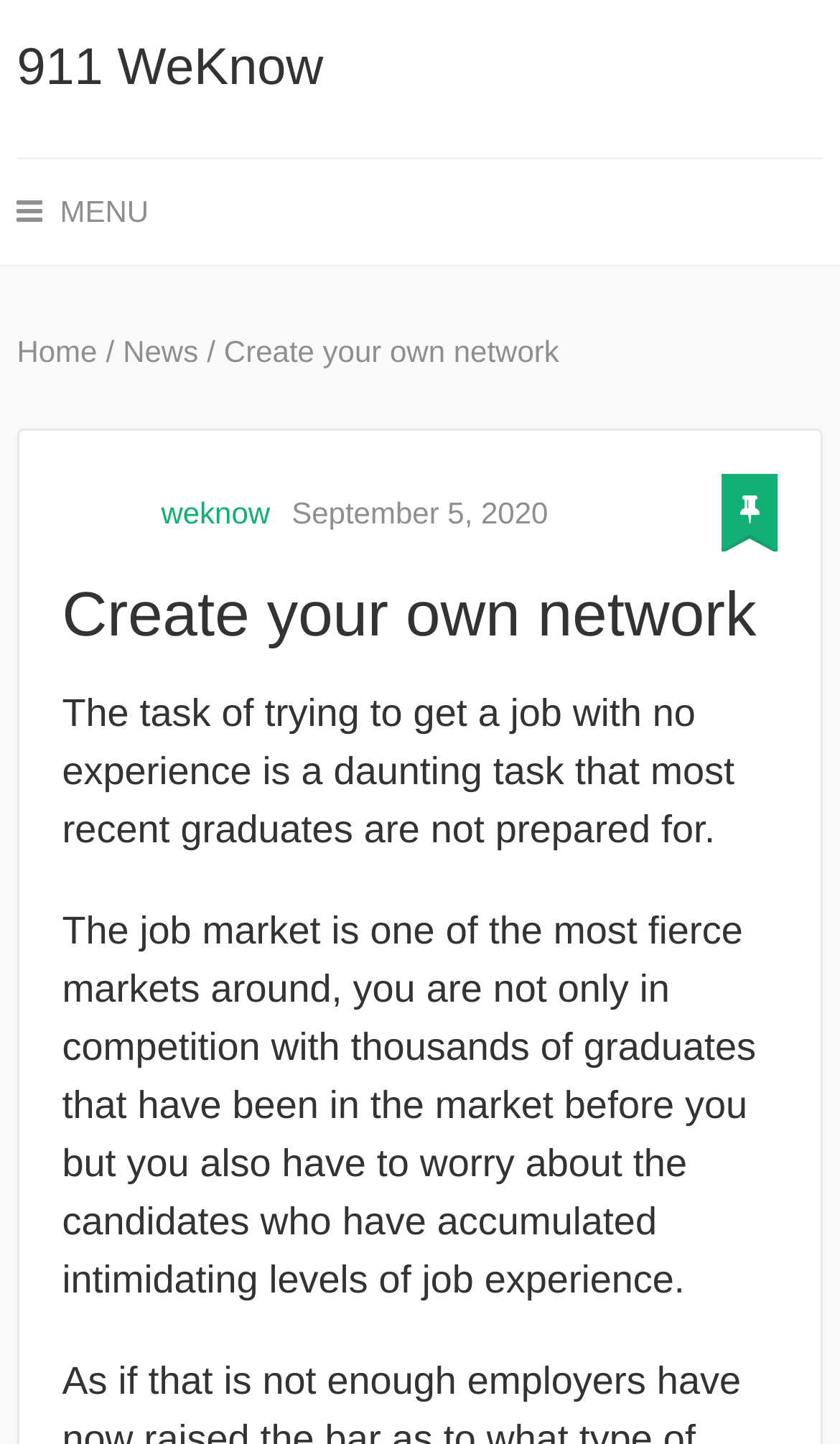Write a detailed summary of the webpage.

The webpage appears to be a blog or article page with a focus on career development and job searching. At the top left of the page, there is a heading that reads "911 WeKnow" which is also a clickable link. To the right of this heading, there is a menu link with a dropdown icon. 

Below the menu link, there is a navigation bar with links to "Home", "News", and a separator in between. The "Create your own network" text is displayed prominently in this section, taking up most of the width. 

Further down, there is a section with a heading that also reads "Create your own network". Below this heading, there is a paragraph of text that discusses the challenges of finding a job with no experience, specifically for recent graduates. This text is followed by another paragraph that elaborates on the competitiveness of the job market and the need to compete with more experienced candidates.